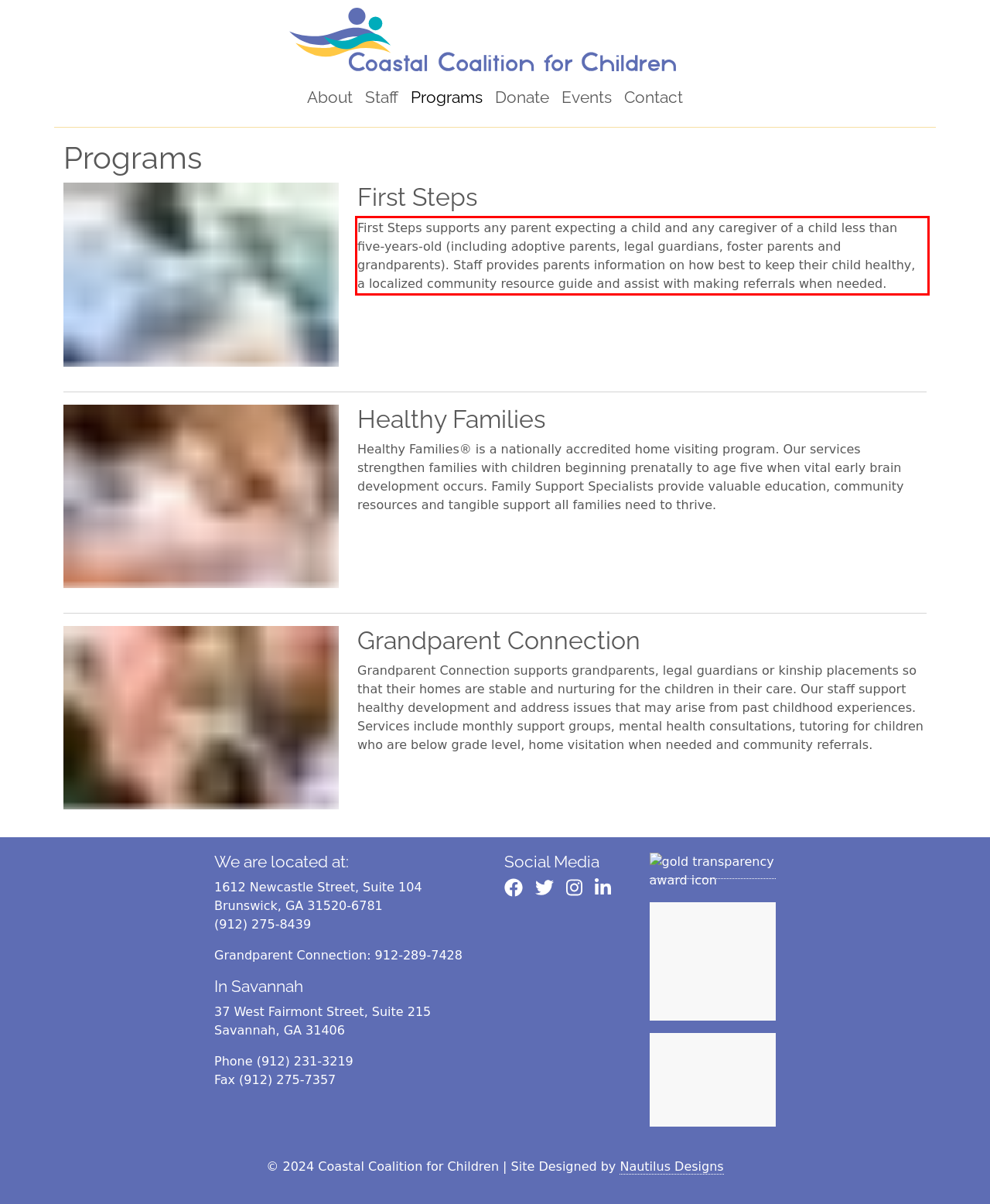Please examine the webpage screenshot containing a red bounding box and use OCR to recognize and output the text inside the red bounding box.

First Steps supports any parent expecting a child and any caregiver of a child less than five-years-old (including adoptive parents, legal guardians, foster parents and grandparents). Staff provides parents information on how best to keep their child healthy, a localized community resource guide and assist with making referrals when needed.